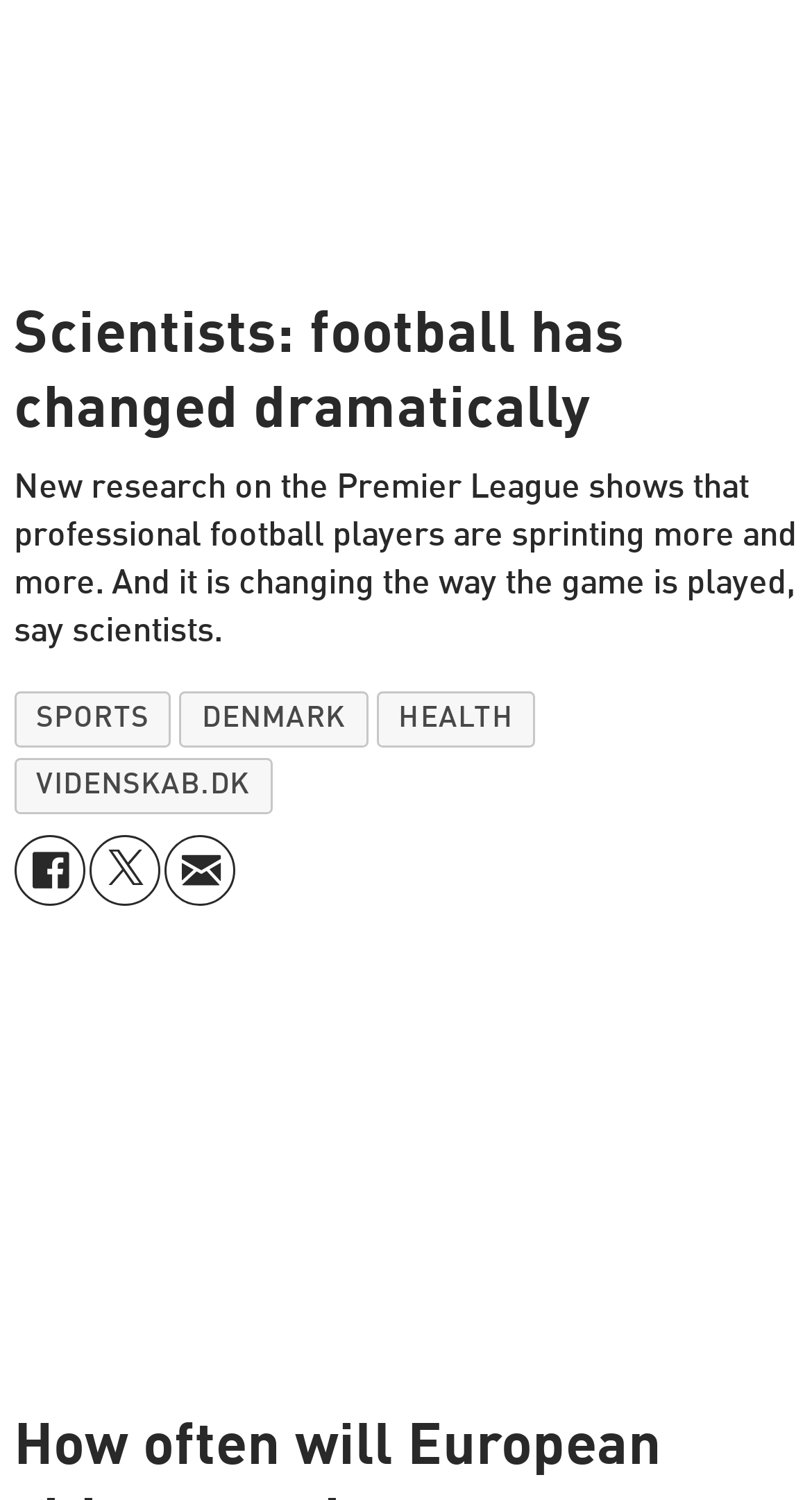Please locate the bounding box coordinates of the element that needs to be clicked to achieve the following instruction: "View the image". The coordinates should be four float numbers between 0 and 1, i.e., [left, top, right, bottom].

[0.017, 0.633, 0.983, 0.926]